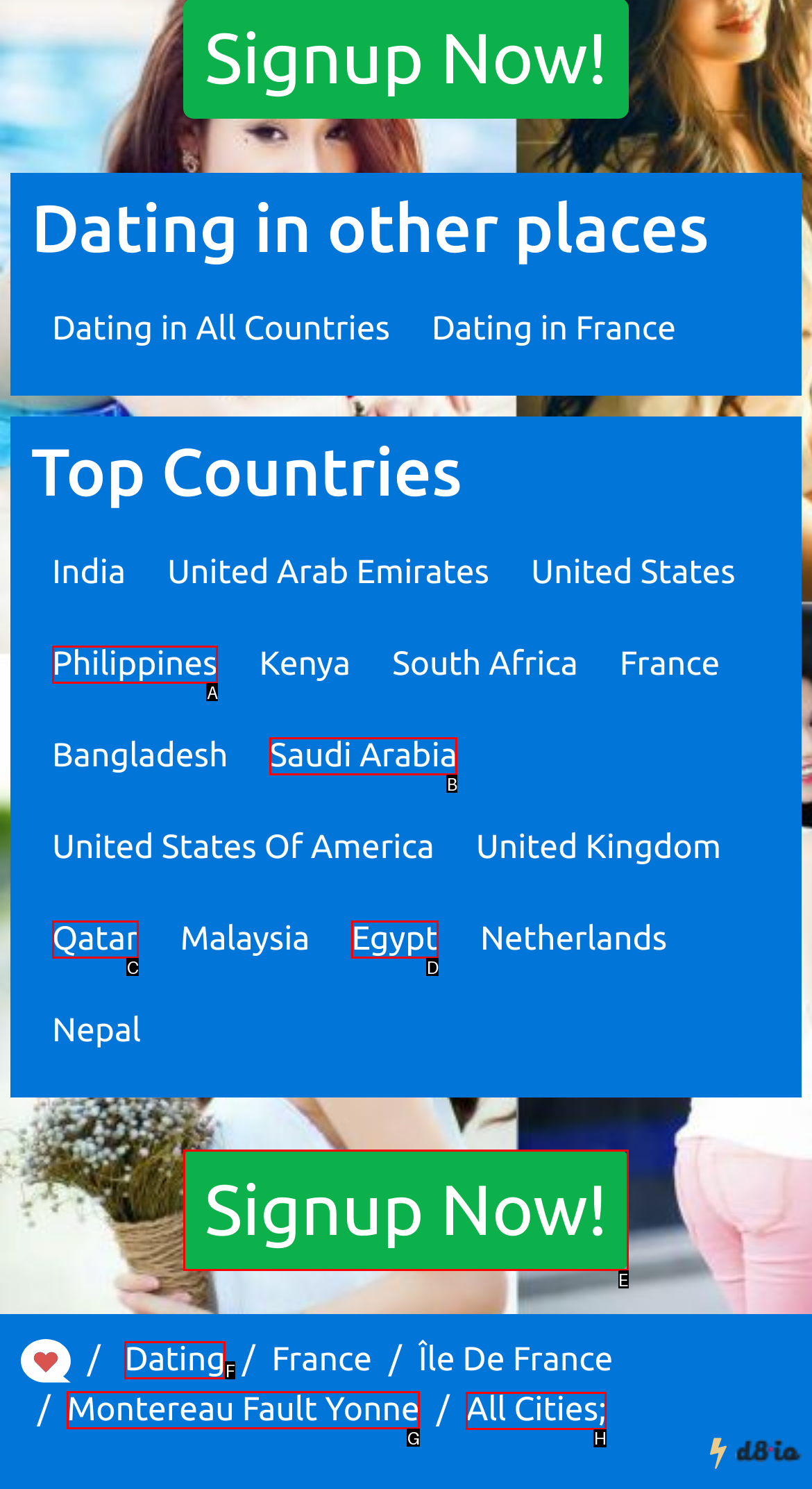Which HTML element should be clicked to complete the task: Browse All Cities? Answer with the letter of the corresponding option.

H